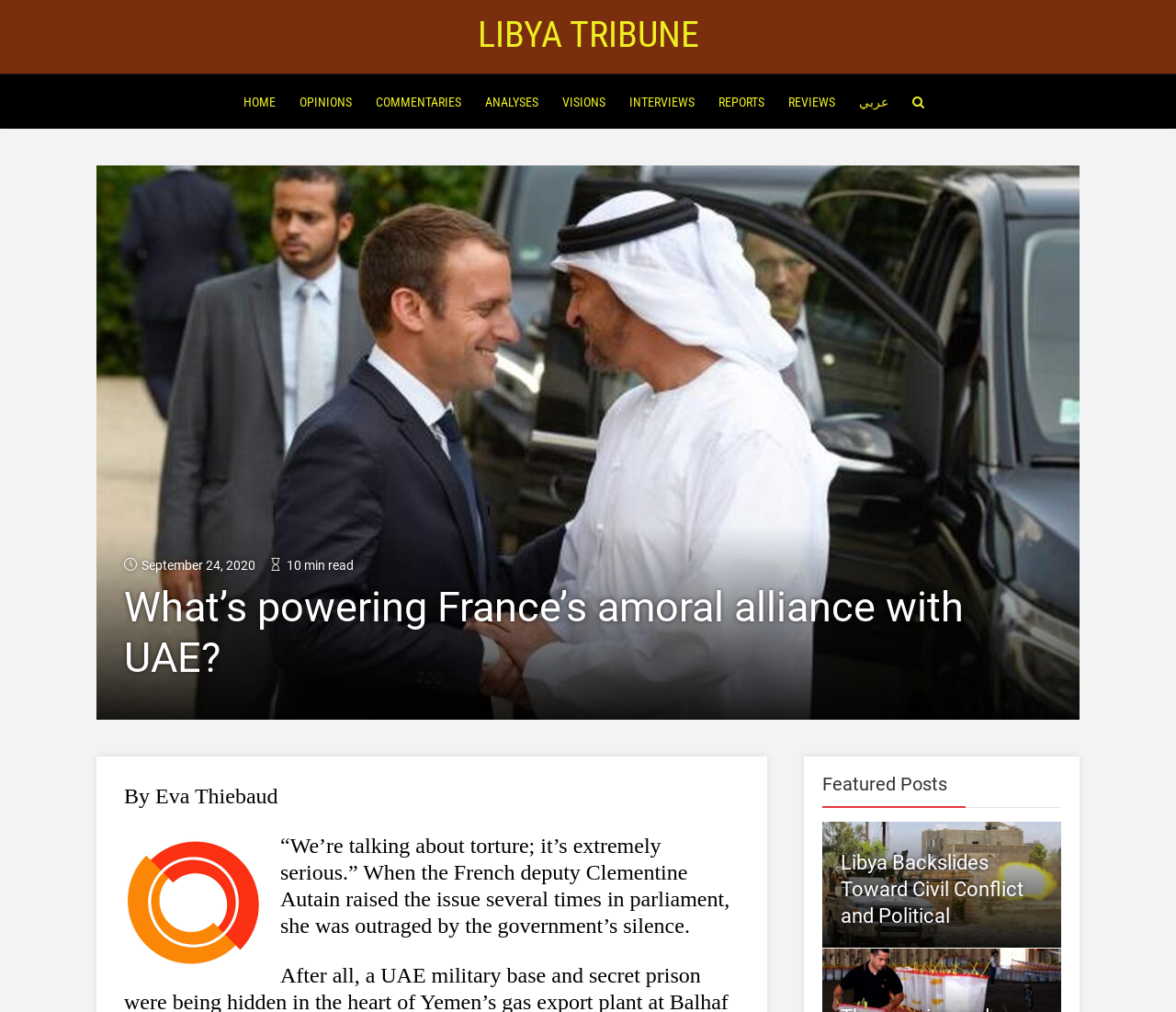Please identify the bounding box coordinates of the element I need to click to follow this instruction: "click the link to Games".

None